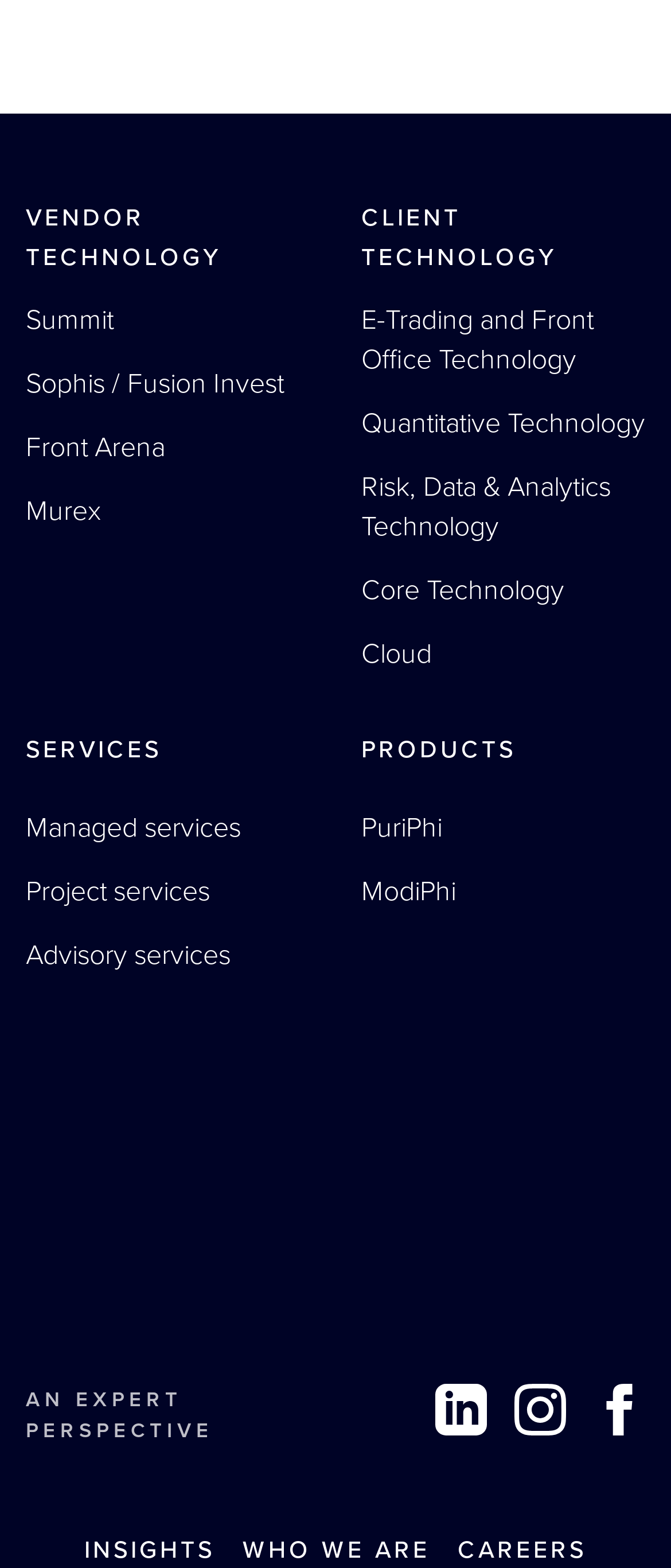Please give a succinct answer to the question in one word or phrase:
What are the main categories on the webpage?

Vendor Technology, Client Technology, Services, Products